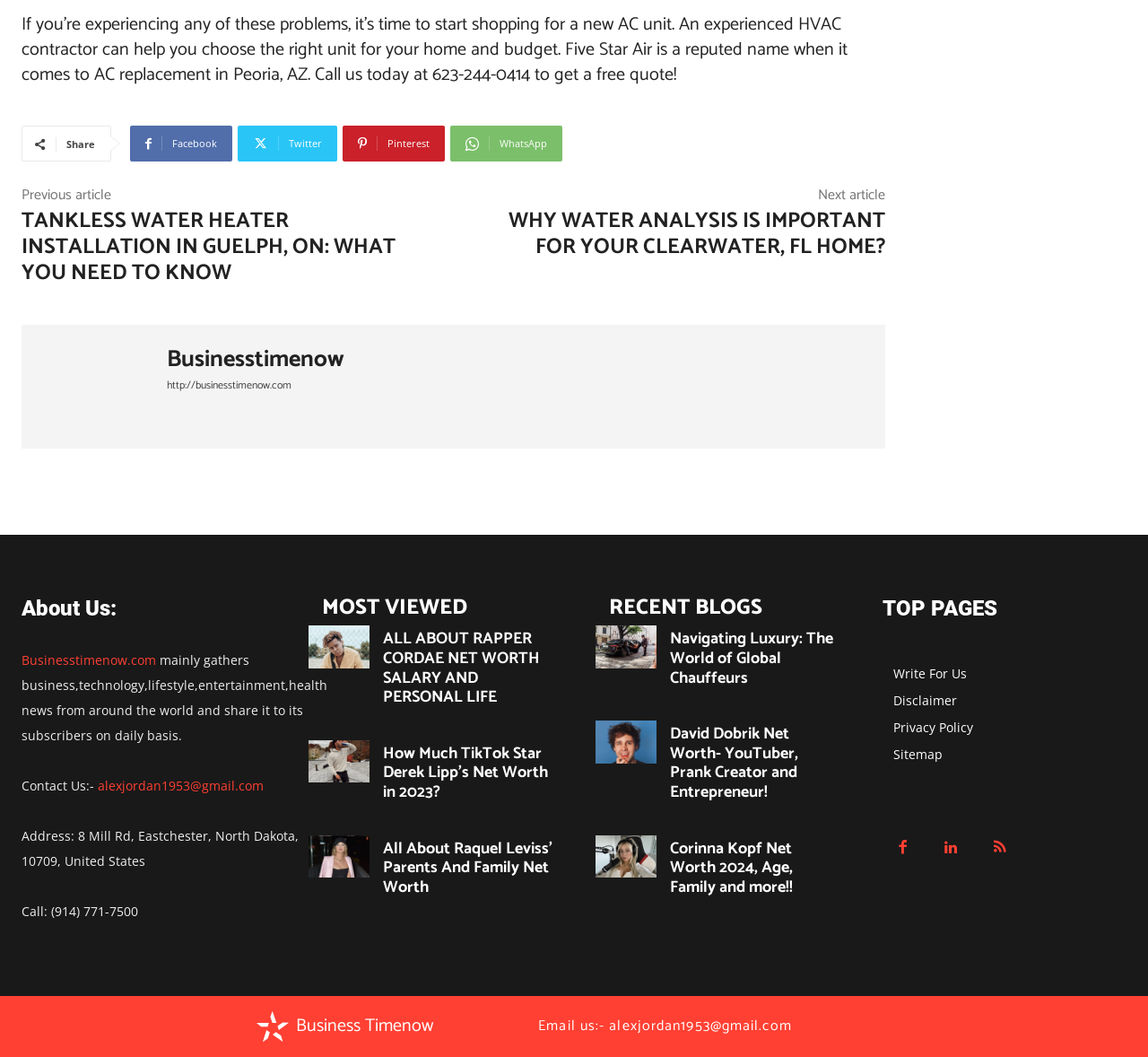What is the company name mentioned in the webpage?
From the screenshot, provide a brief answer in one word or phrase.

Five Star Air